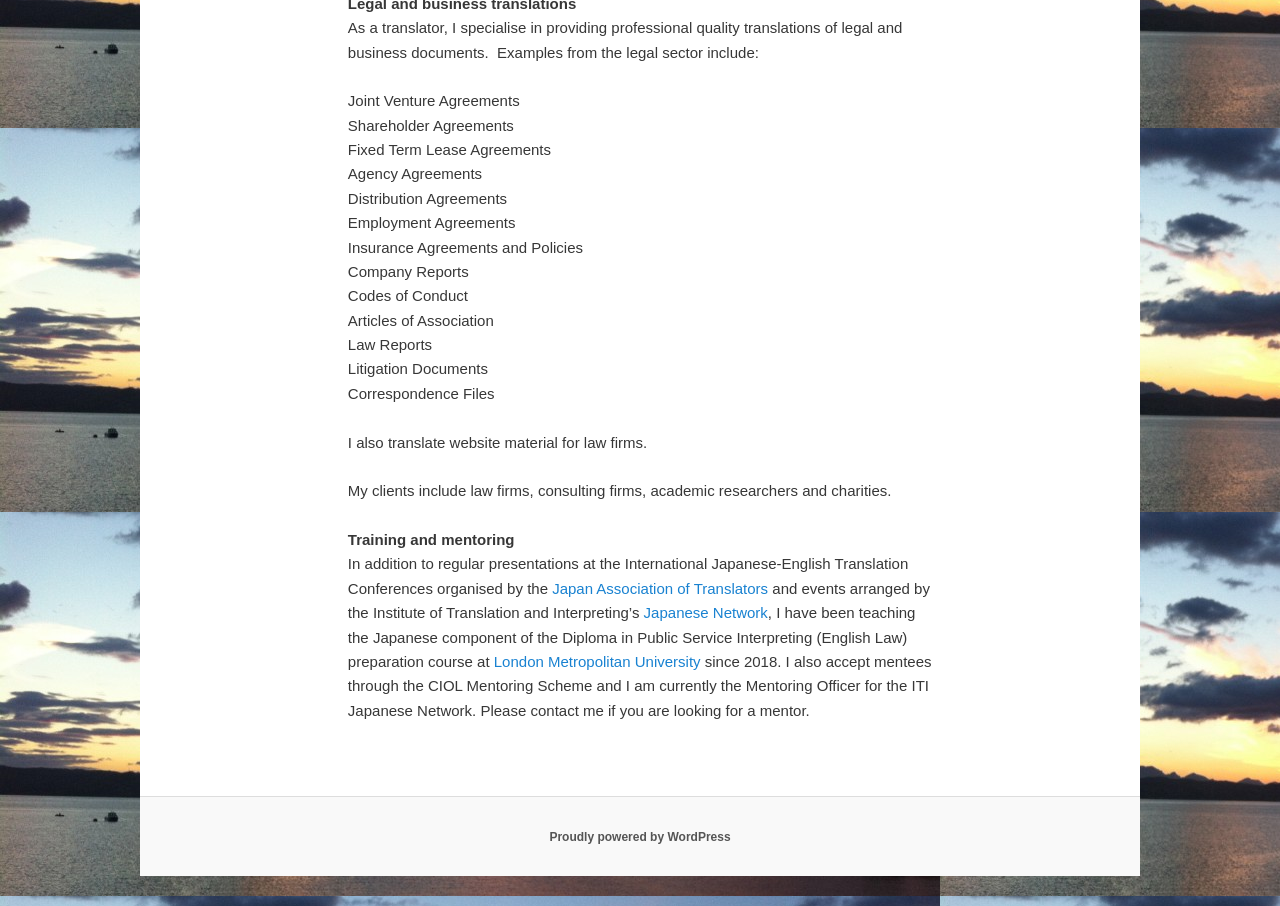Please determine the bounding box coordinates for the element with the description: "London Metropolitan University".

[0.386, 0.721, 0.547, 0.739]